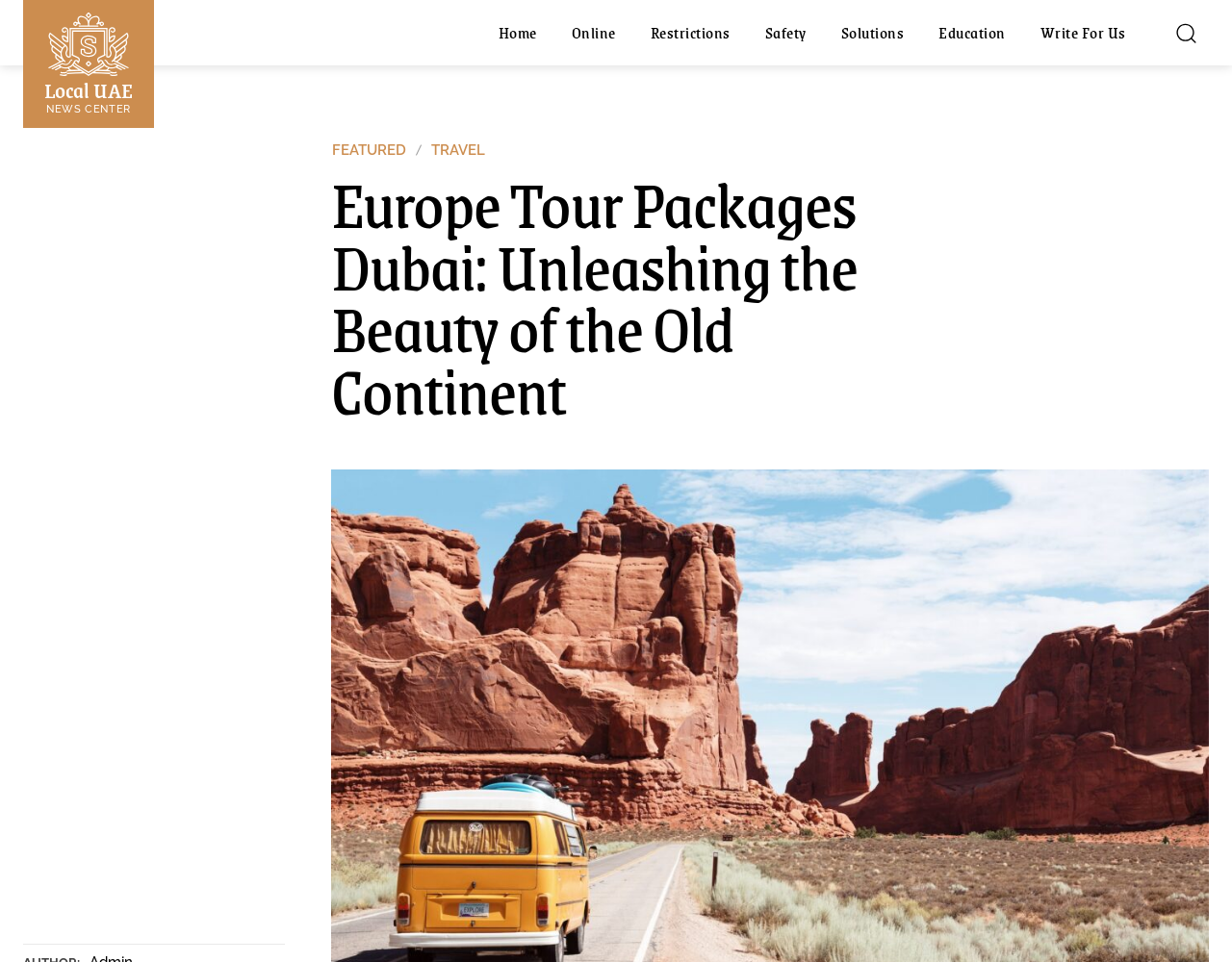Answer the question below in one word or phrase:
How many categories are listed below the main heading?

2